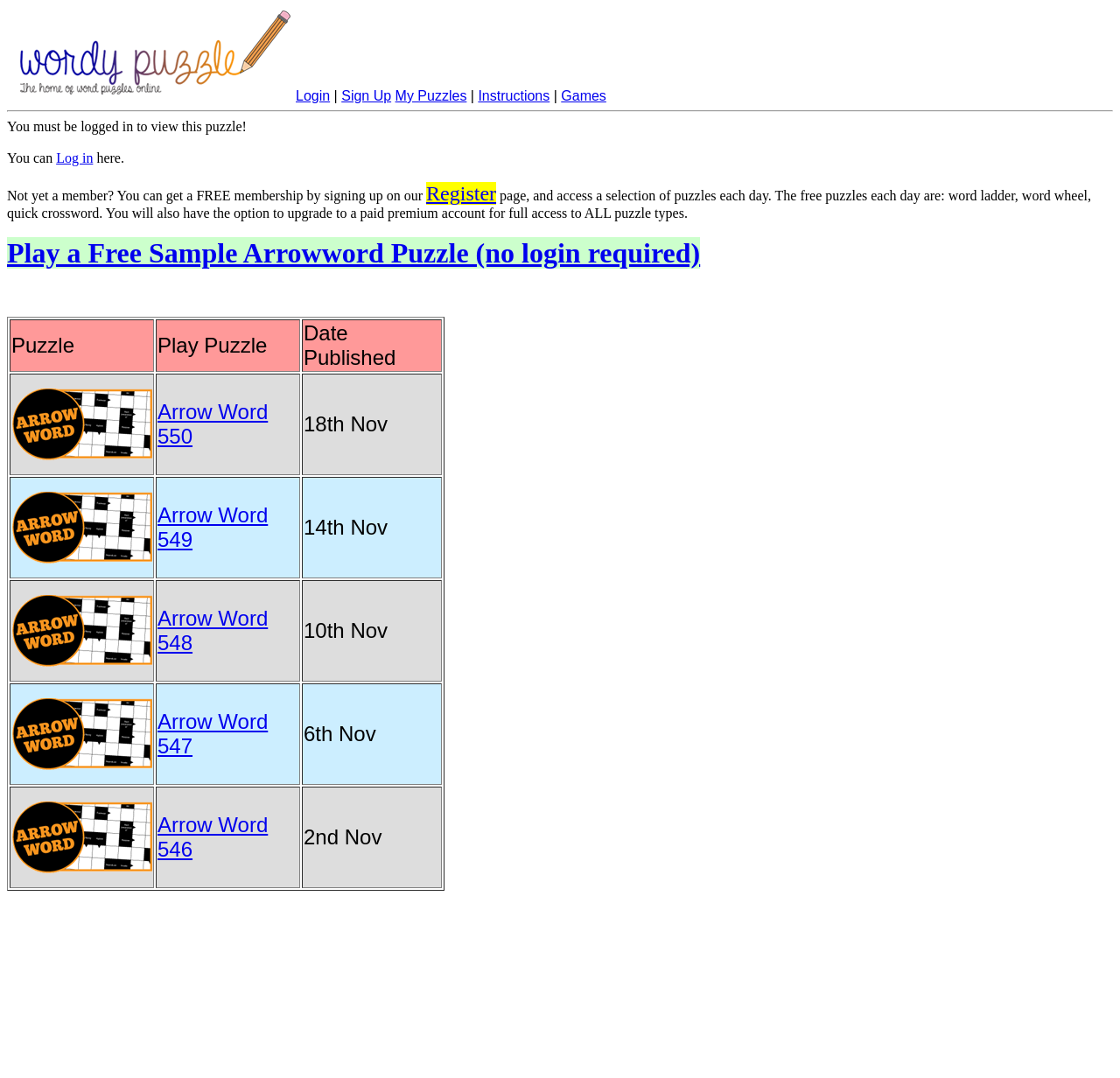Locate the bounding box of the UI element based on this description: "Games". Provide four float numbers between 0 and 1 as [left, top, right, bottom].

[0.501, 0.082, 0.541, 0.096]